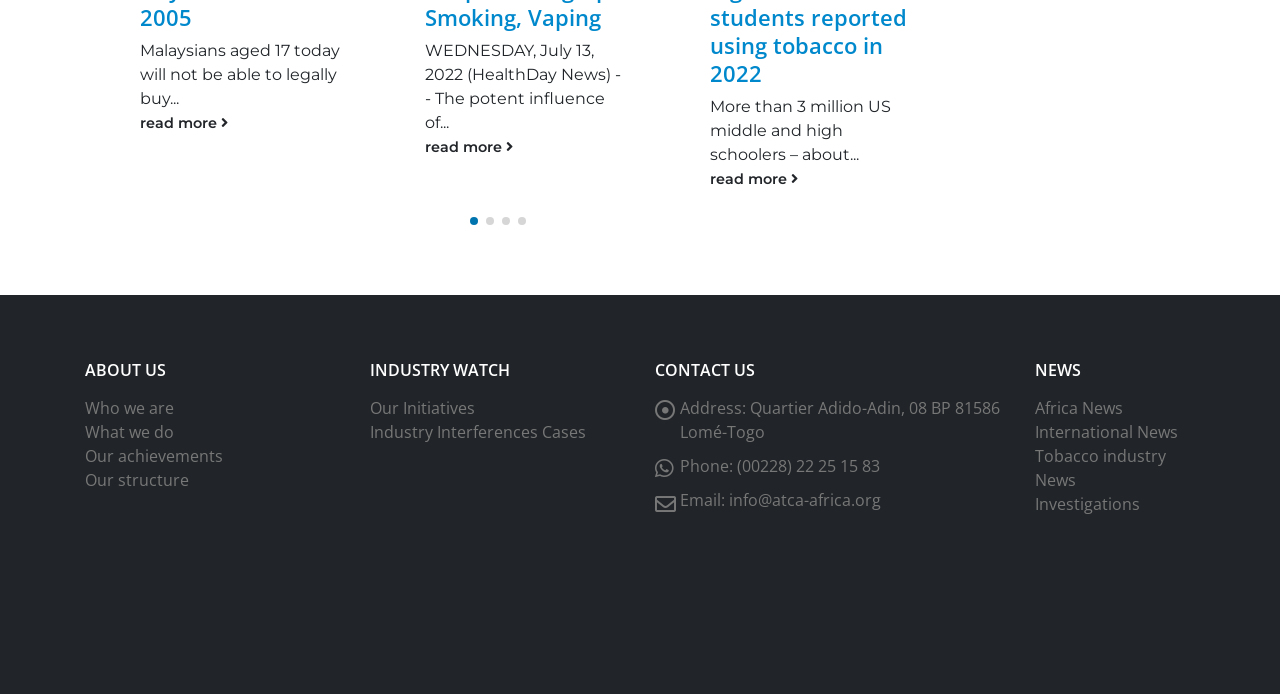Can you pinpoint the bounding box coordinates for the clickable element required for this instruction: "view Tobacco industry News"? The coordinates should be four float numbers between 0 and 1, i.e., [left, top, right, bottom].

[0.809, 0.642, 0.911, 0.708]